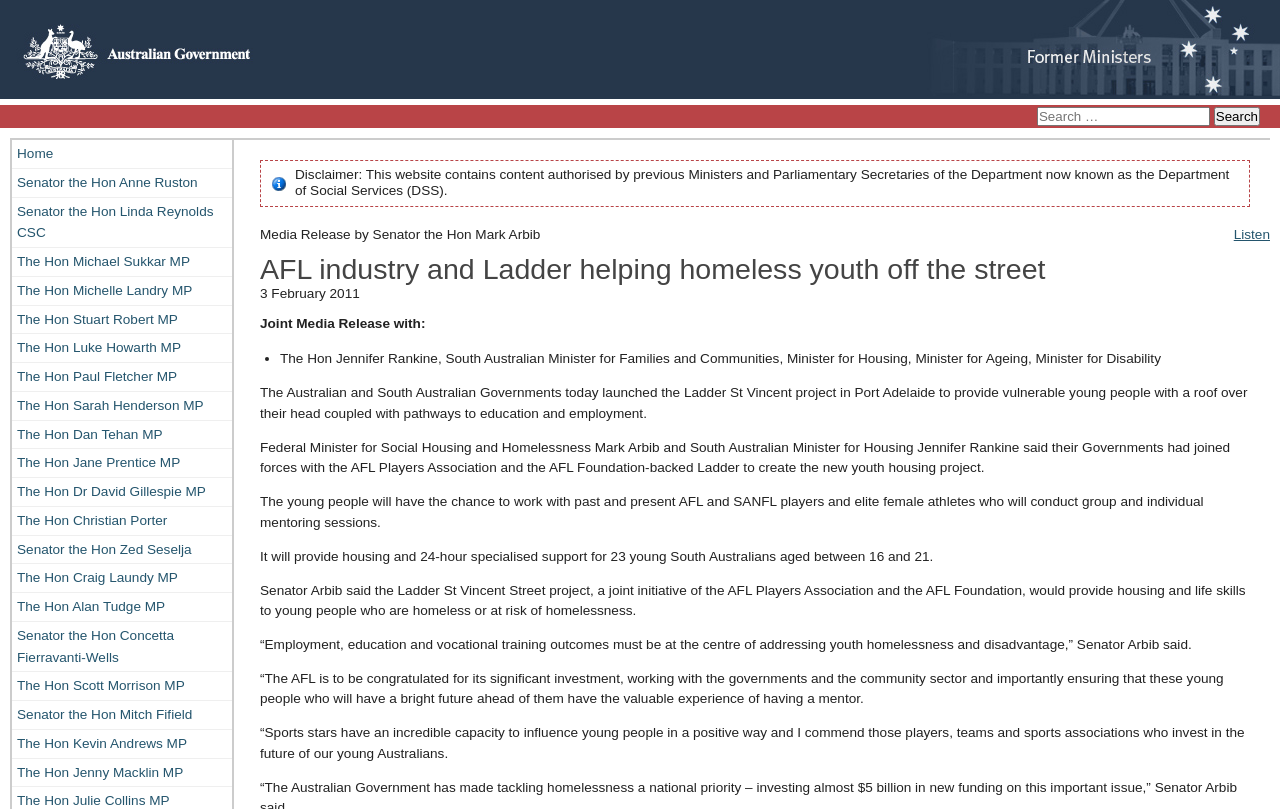How many links are there on the webpage?
Look at the image and respond with a single word or a short phrase.

23